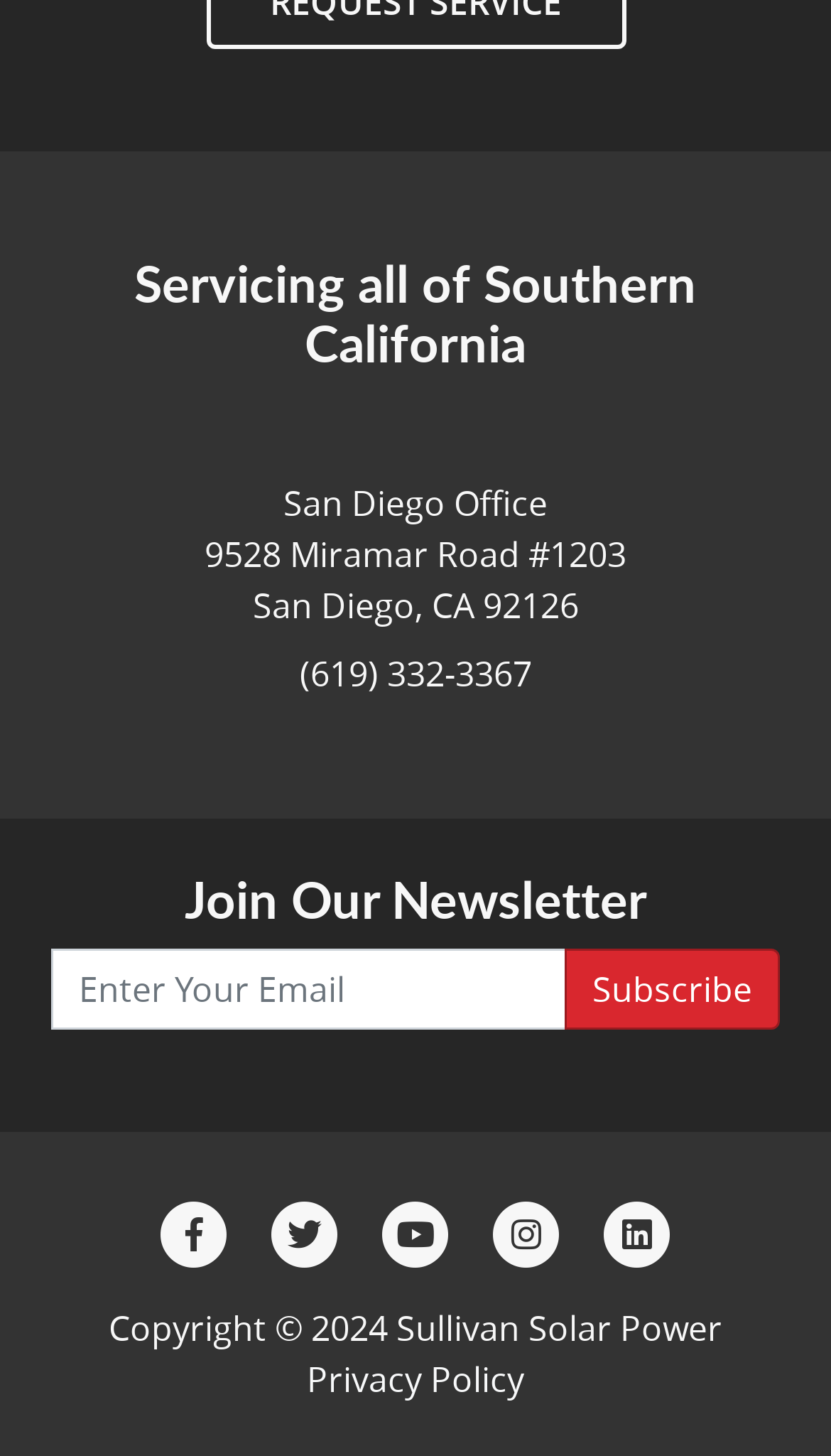Identify the bounding box coordinates of the clickable region to carry out the given instruction: "Enter email address".

[0.062, 0.651, 0.682, 0.707]